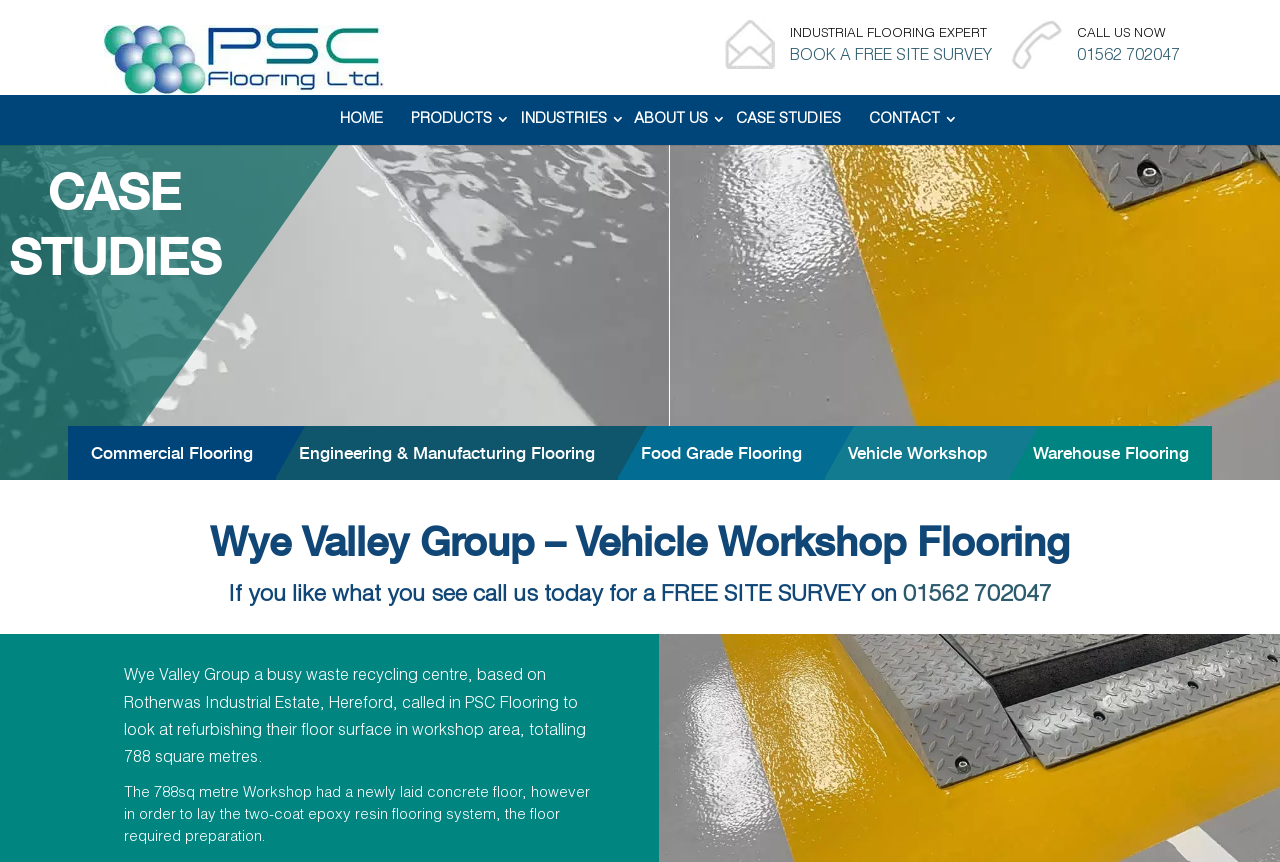Please locate the bounding box coordinates of the element that should be clicked to achieve the given instruction: "Call 01562 702047".

[0.841, 0.057, 0.922, 0.075]